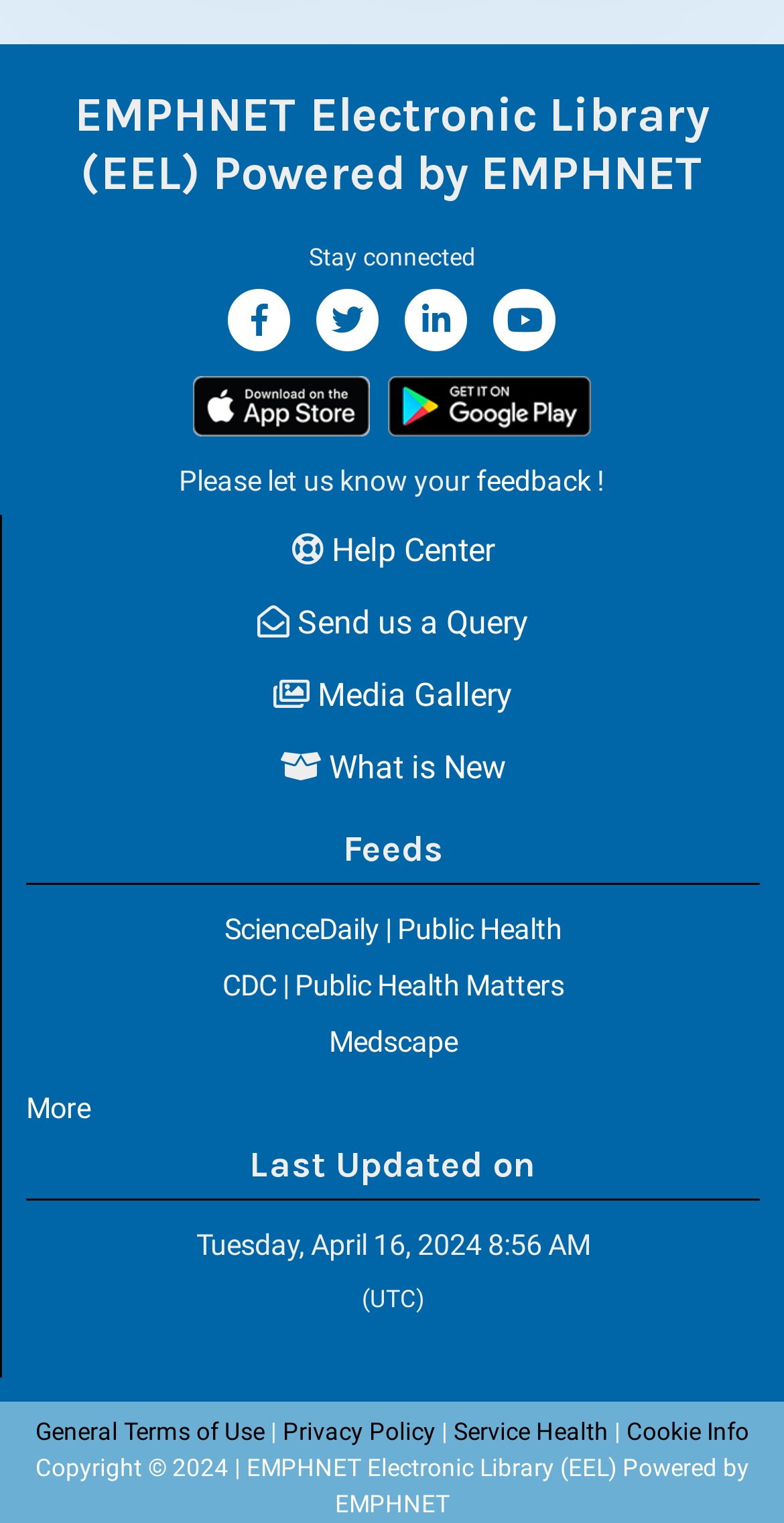Based on the image, provide a detailed and complete answer to the question: 
What is the purpose of the 'Deepknowledge' links?

The 'Deepknowledge' links are accompanied by images of mobile devices, suggesting that they are links to mobile apps. The text 'Deepknowledge IOS' and 'Deepknowledge Android' further supports this conclusion.